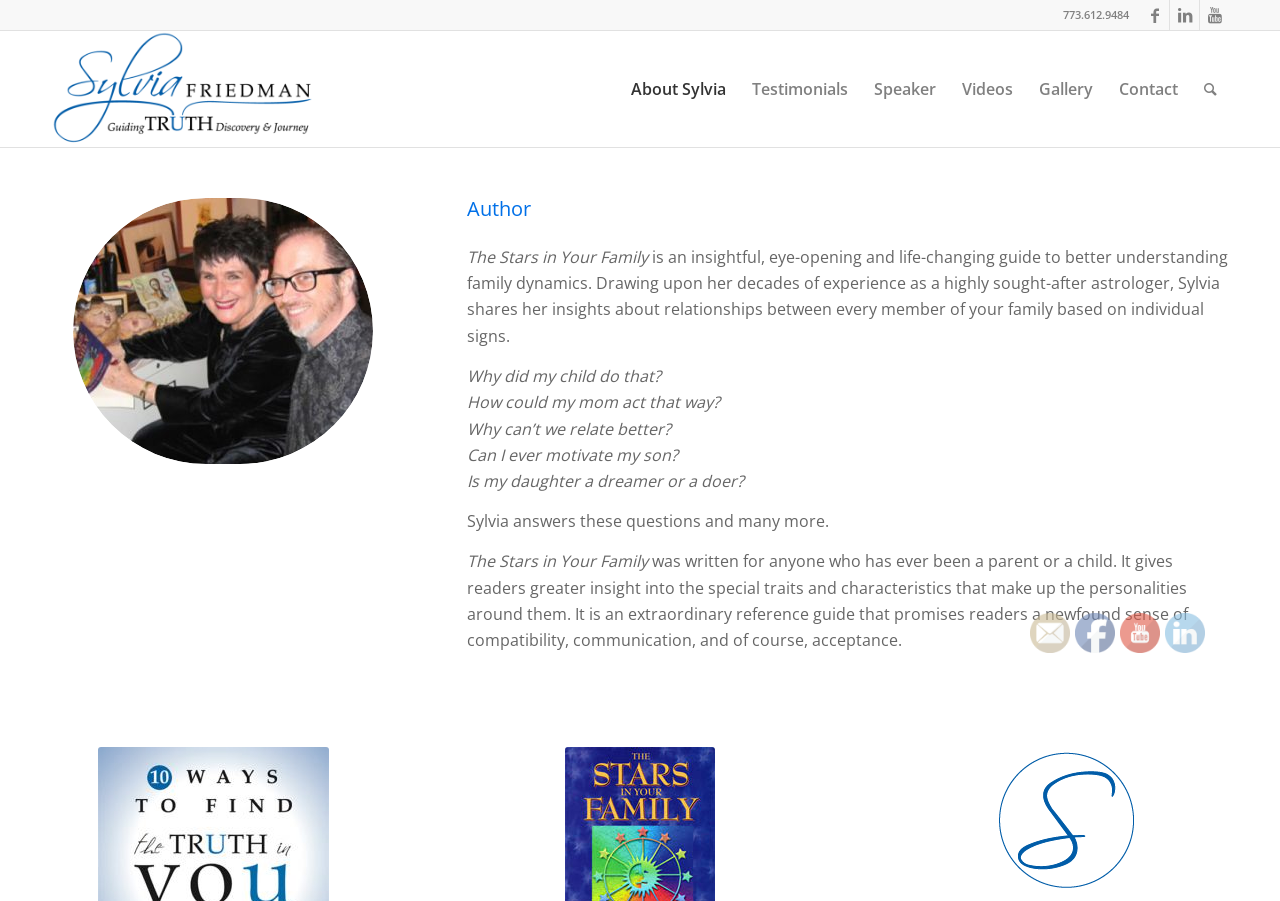Given the webpage screenshot and the description, determine the bounding box coordinates (top-left x, top-left y, bottom-right x, bottom-right y) that define the location of the UI element matching this description: Gallery

[0.802, 0.034, 0.864, 0.163]